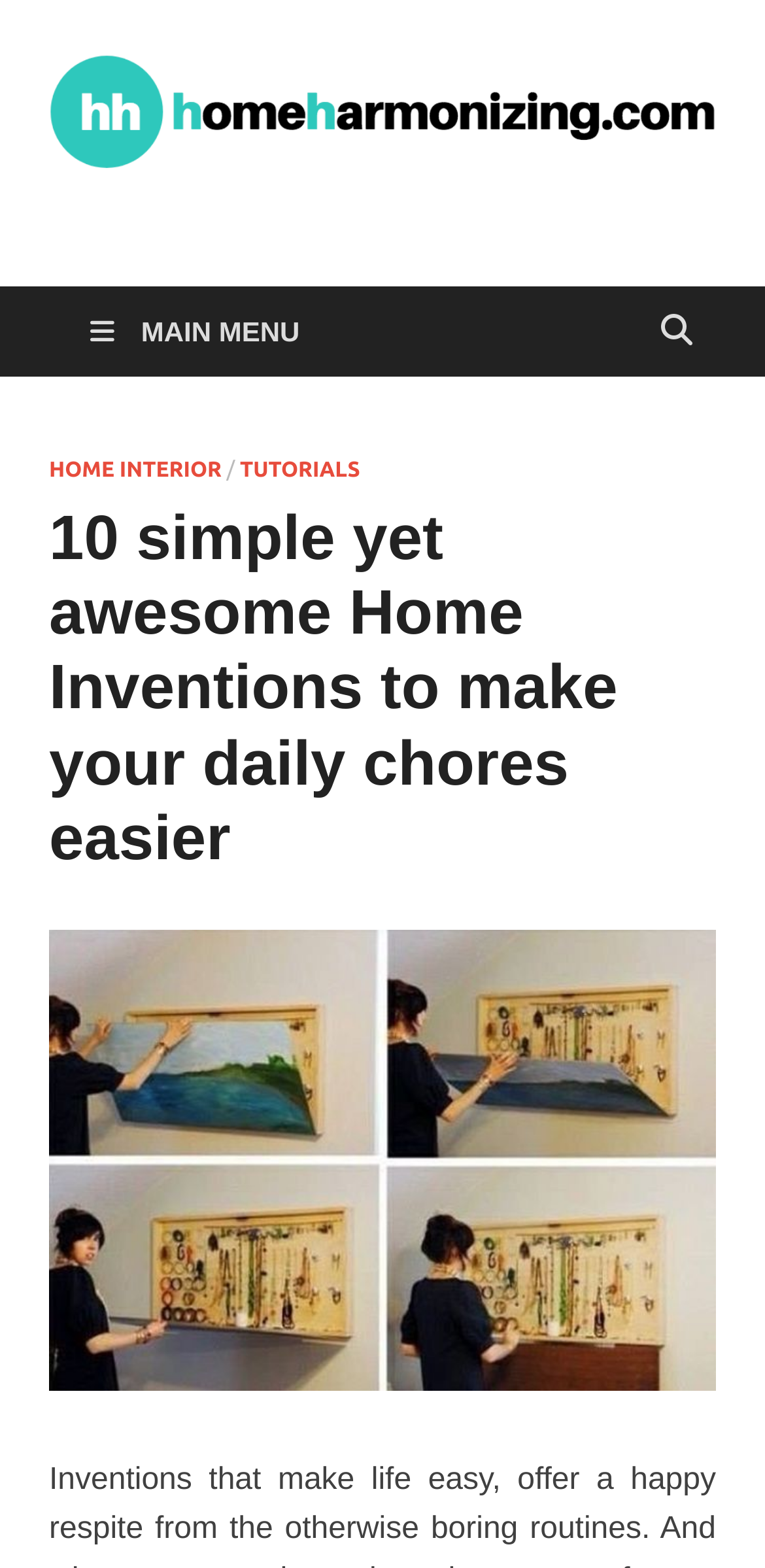Construct a thorough caption encompassing all aspects of the webpage.

The webpage is about showcasing simple yet effective home inventions to increase household efficiency. At the top-left corner, there is a logo or icon labeled "Home Harmonizing" accompanied by a link with the same name. Below the logo, there is a main menu link with an icon, which expands to reveal a dropdown menu. The dropdown menu contains three links: "HOME INTERIOR", a separator, and "TUTORIALS". 

Above the main content area, there is a prominent heading that reads "10 simple yet awesome Home Inventions to make your daily chores easier". The main content area likely contains the list of inventions, but the exact details are not provided in the accessibility tree. At the bottom of the page, there is another link with no text content, possibly a social media link or a footer link.